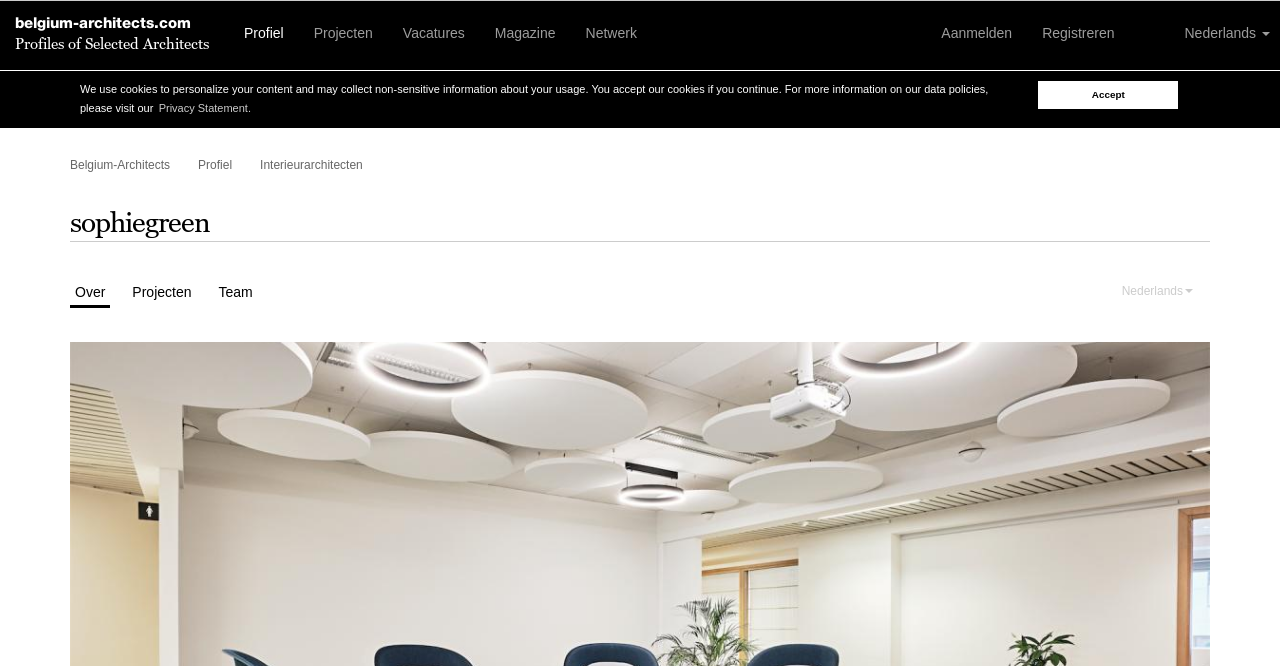Please identify the bounding box coordinates for the region that you need to click to follow this instruction: "view Projects".

[0.099, 0.418, 0.154, 0.457]